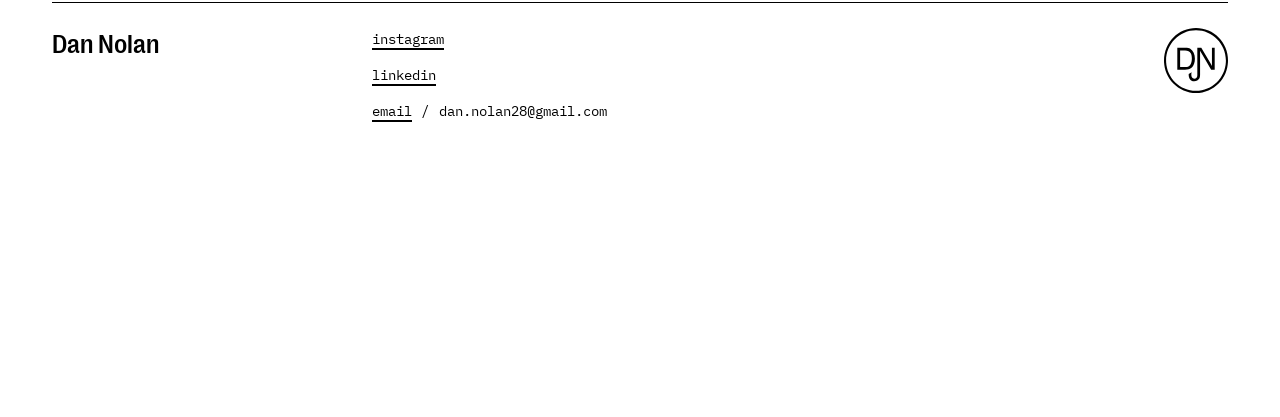Reply to the question below using a single word or brief phrase:
What is the monogram of Dan Nolan?

DJN